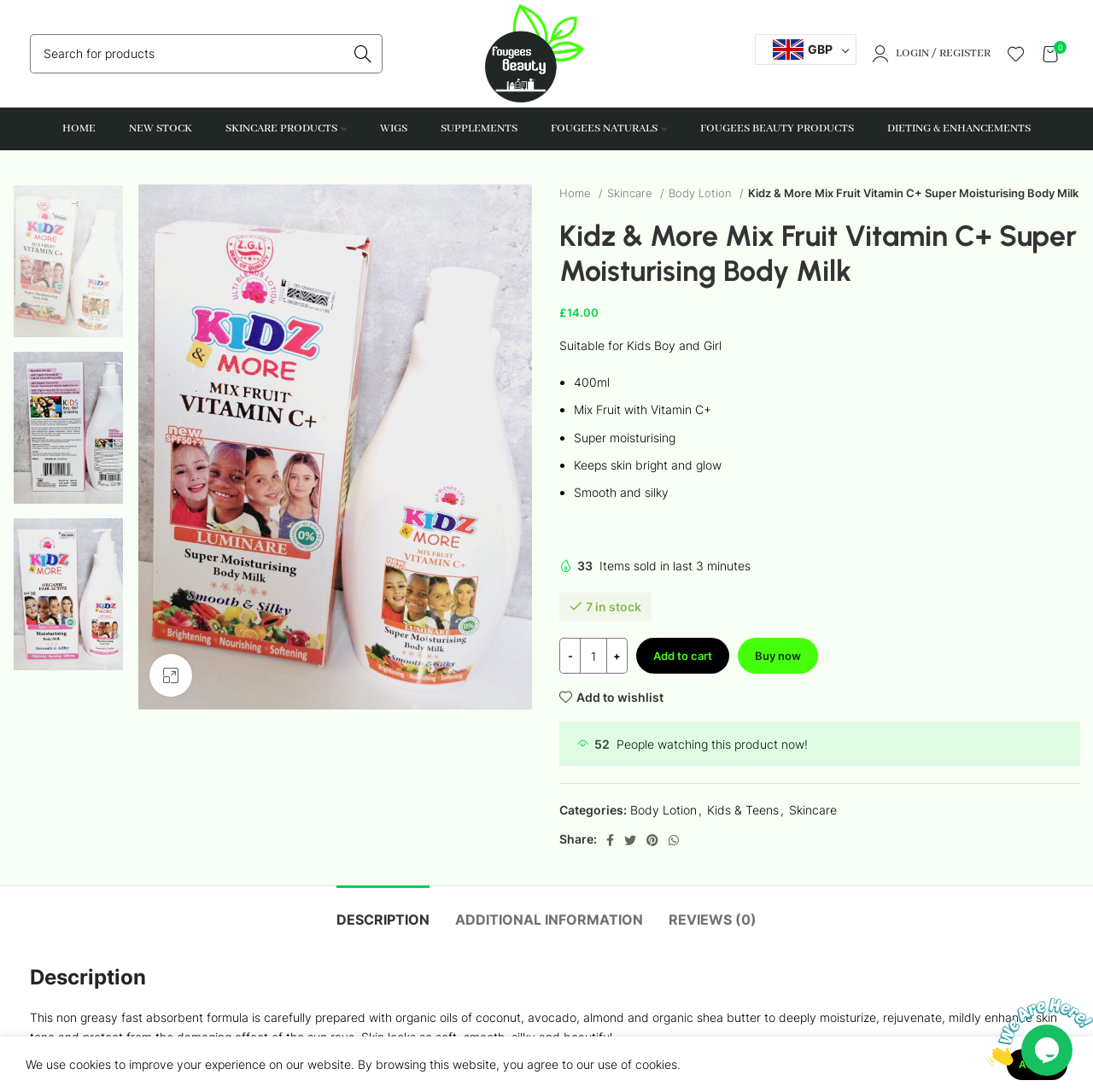Given the element description Add to wishlist, specify the bounding box coordinates of the corresponding UI element in the format (top-left x, top-left y, bottom-right x, bottom-right y). All values must be between 0 and 1.

[0.512, 0.633, 0.607, 0.645]